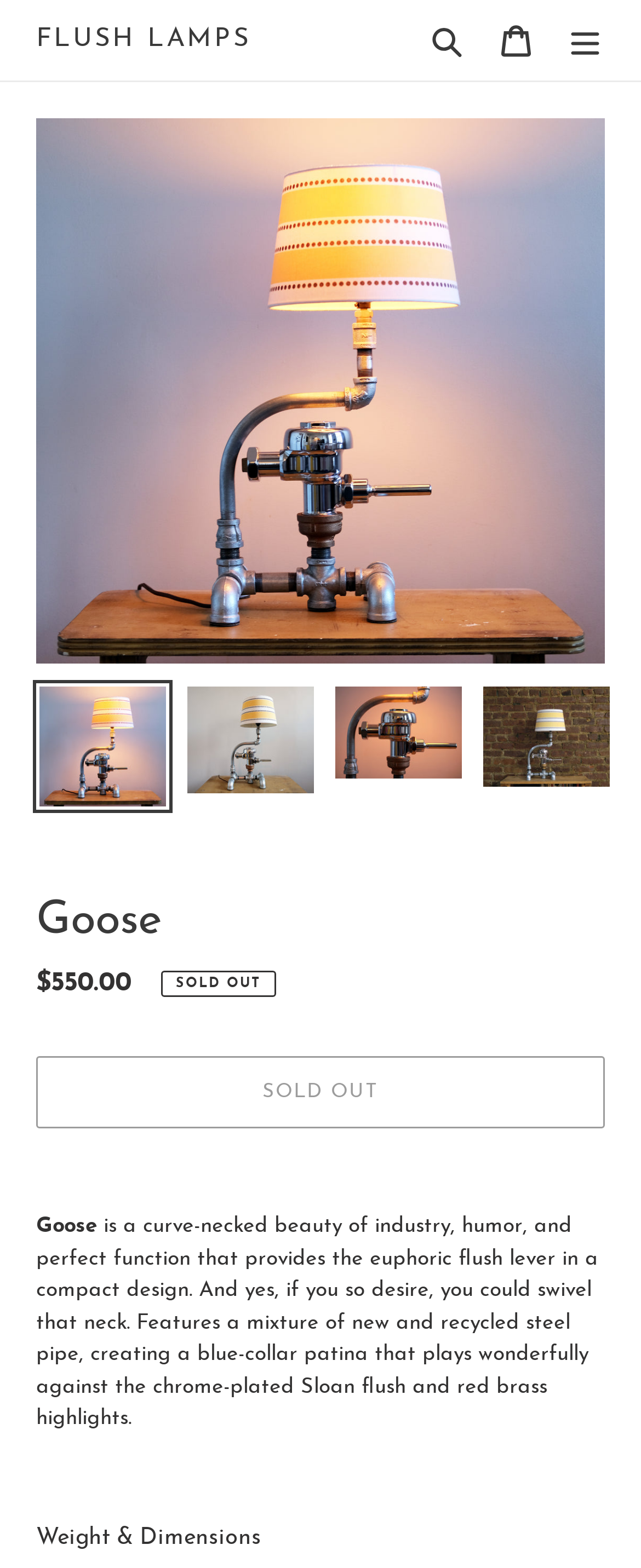Detail the webpage's structure and highlights in your description.

This webpage is about a product called "Goose" which is a type of flush lamp. At the top of the page, there are four navigation elements: a link to "FLUSH LAMPS", a search button, a cart link, and a menu button that expands to a mobile navigation menu. 

Below the navigation elements, there is a large image of the "Goose" product, taking up most of the width of the page. To the right of the image, there are four smaller images of the product from different angles, each with a link to "Load image into Gallery viewer".

Below the images, there is a heading that reads "Goose", followed by a description list that includes the product's regular price of $550.00, which is currently sold out. There is a disabled "Sold out" button below the price.

Further down the page, there is a brief product description that highlights the product's features, including its curve-necked design, compact size, and mixture of new and recycled steel pipe. The description also mentions the product's chrome-plated Sloan flush and red brass highlights.

At the very bottom of the page, there is a heading that reads "Weight & Dimensions", but the corresponding information is not provided.